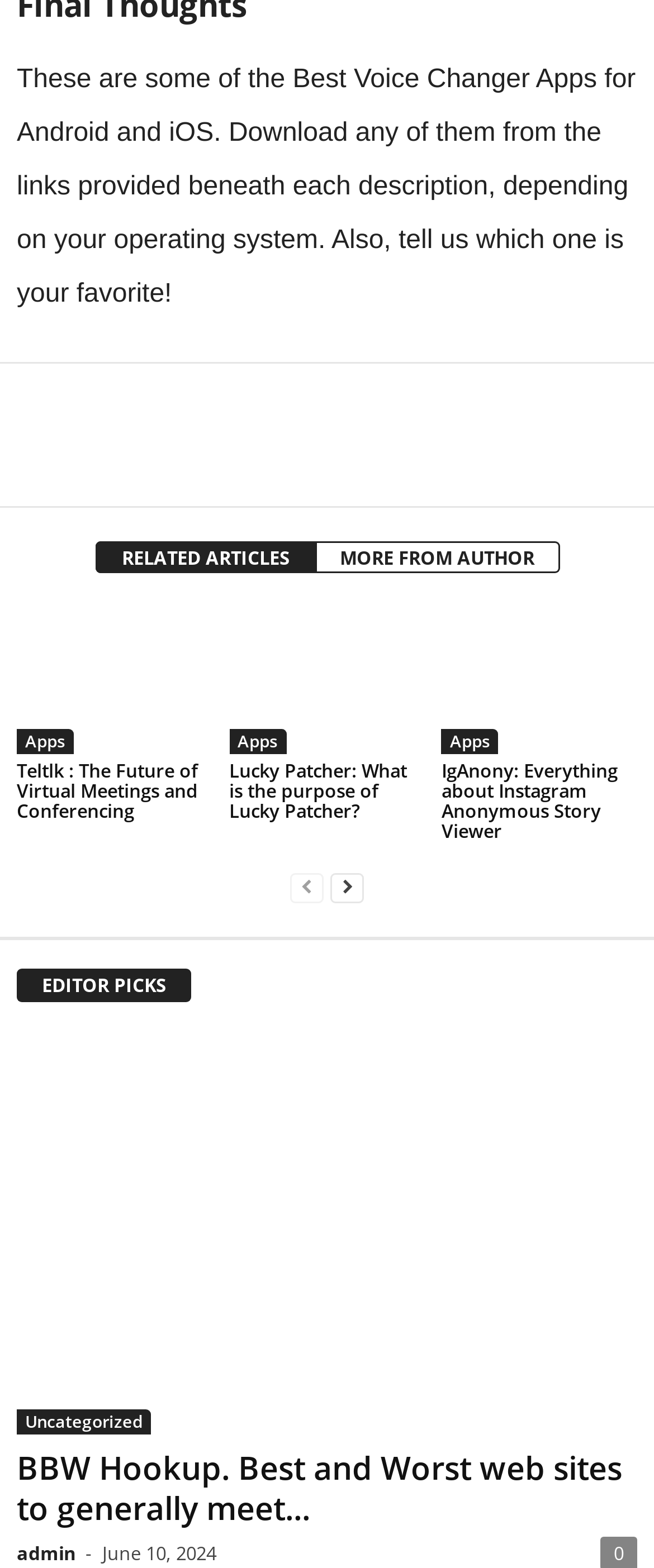Please determine the bounding box coordinates of the clickable area required to carry out the following instruction: "Read the article about IgAnony". The coordinates must be four float numbers between 0 and 1, represented as [left, top, right, bottom].

[0.675, 0.485, 0.974, 0.536]